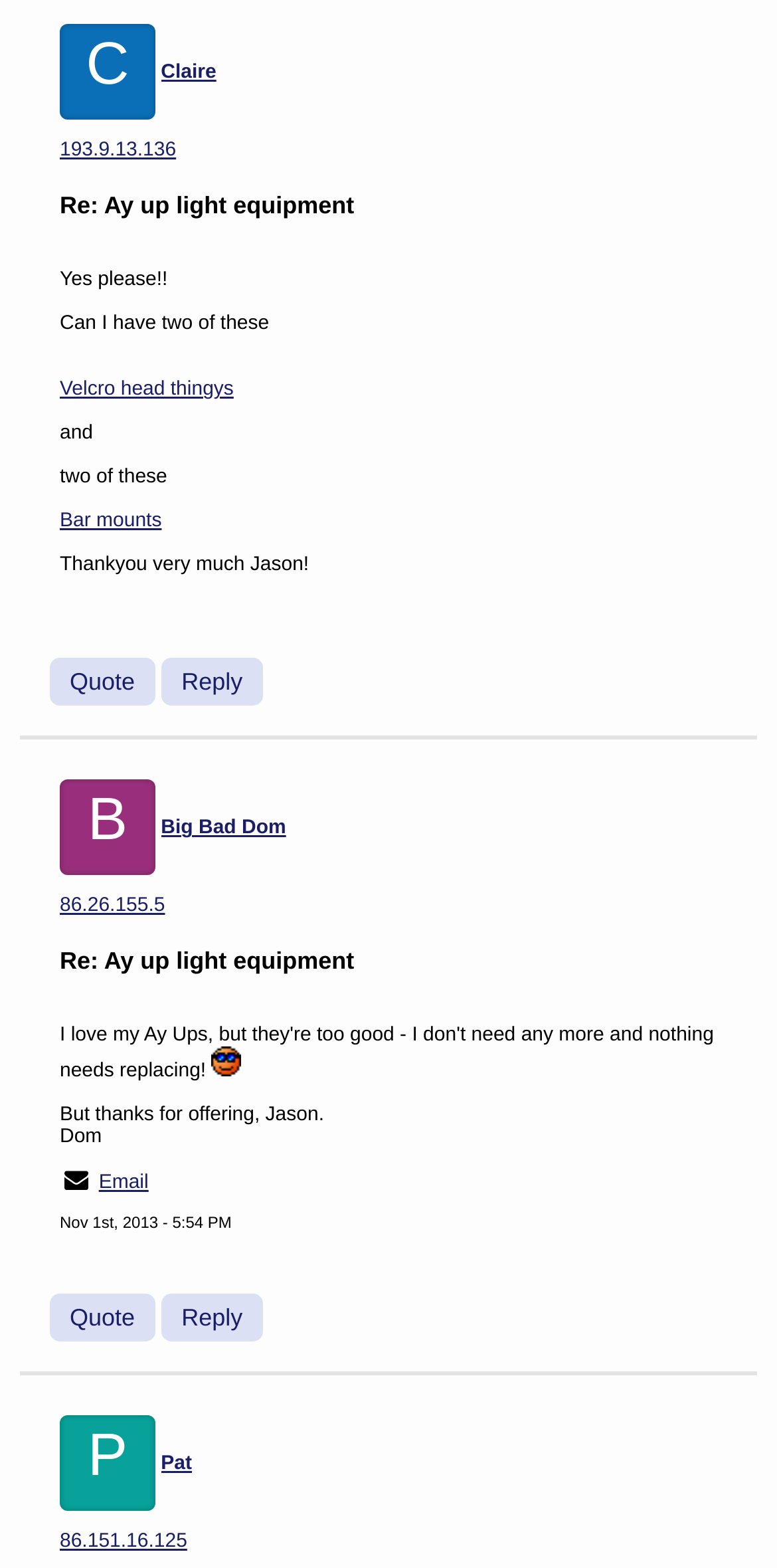Pinpoint the bounding box coordinates of the clickable area necessary to execute the following instruction: "View messages from Big Bad Dom". The coordinates should be given as four float numbers between 0 and 1, namely [left, top, right, bottom].

[0.207, 0.521, 0.643, 0.535]